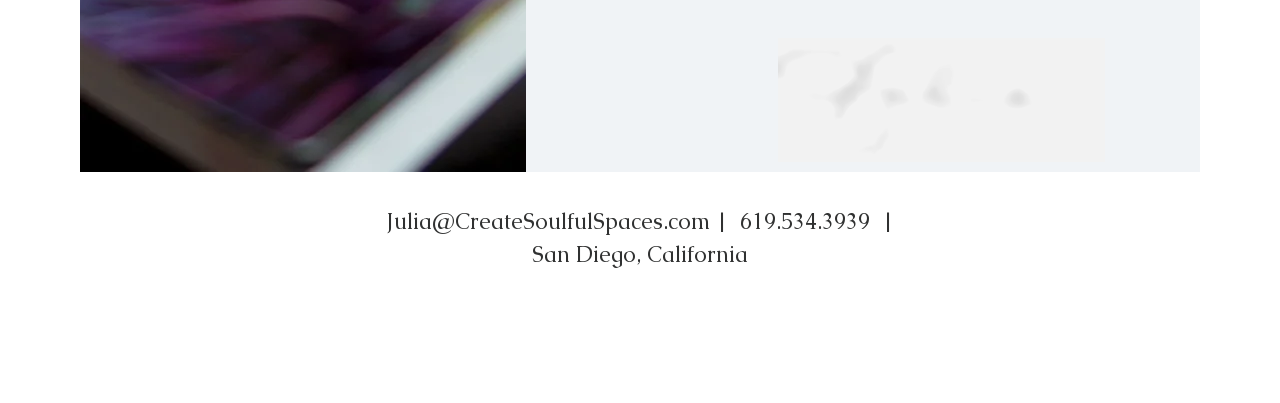What is the email address of Julia?
Please respond to the question with a detailed and informative answer.

The email address of Julia can be found in the content info section of the webpage, where it is written as 'Julia@CreateSoulfulSpaces.com'.